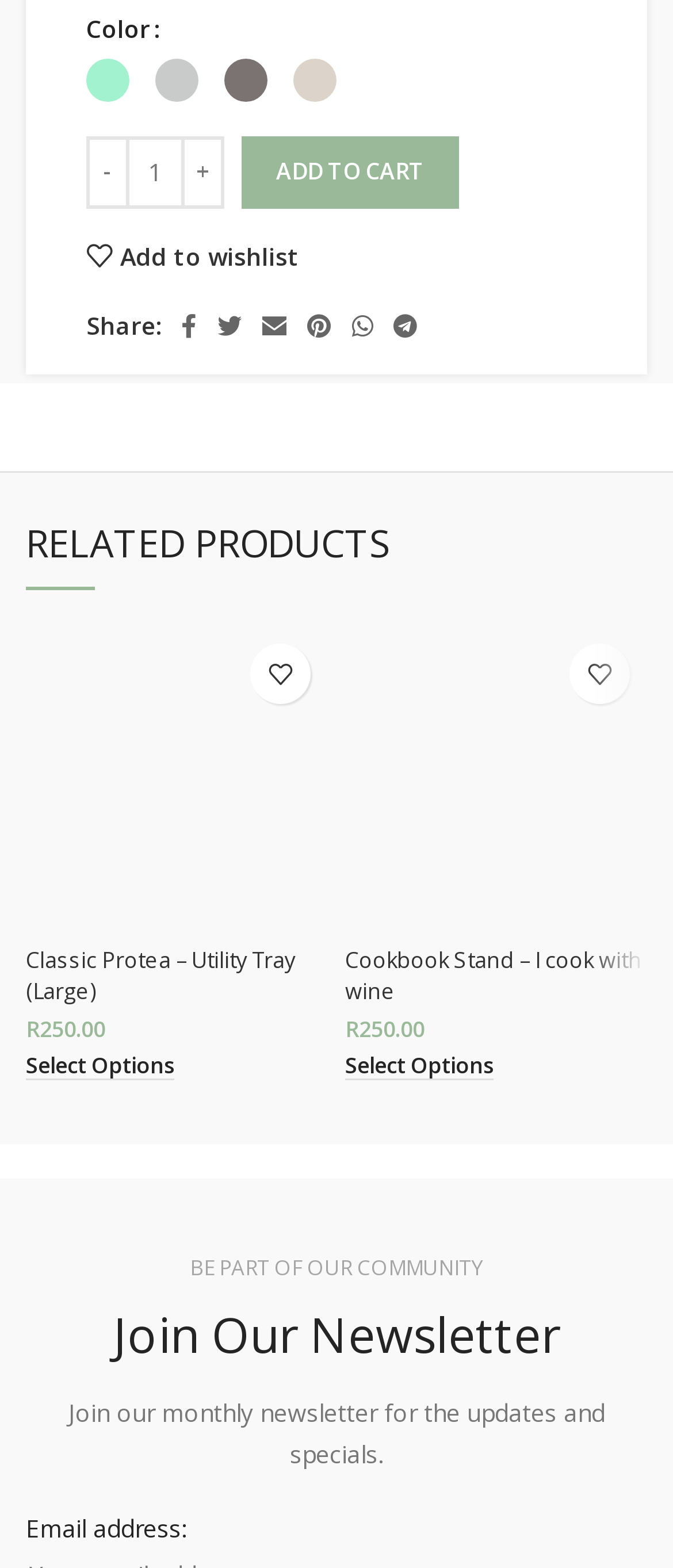Pinpoint the bounding box coordinates of the clickable area necessary to execute the following instruction: "Change the quantity of Cell Phone Stand - I'm Not Weird". The coordinates should be given as four float numbers between 0 and 1, namely [left, top, right, bottom].

[0.192, 0.087, 0.269, 0.133]